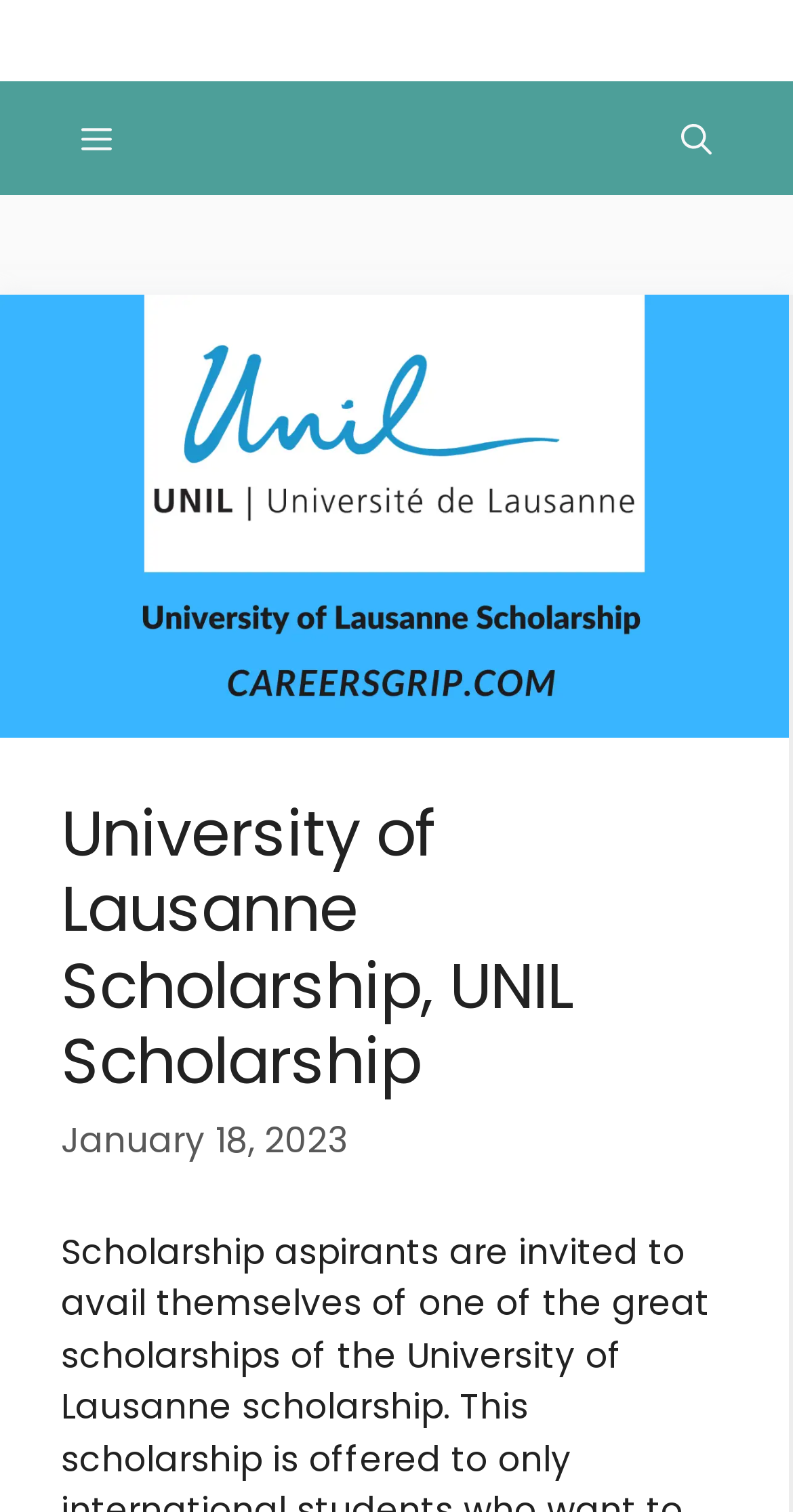Please determine the bounding box coordinates for the element with the description: "October 14, 2013".

None